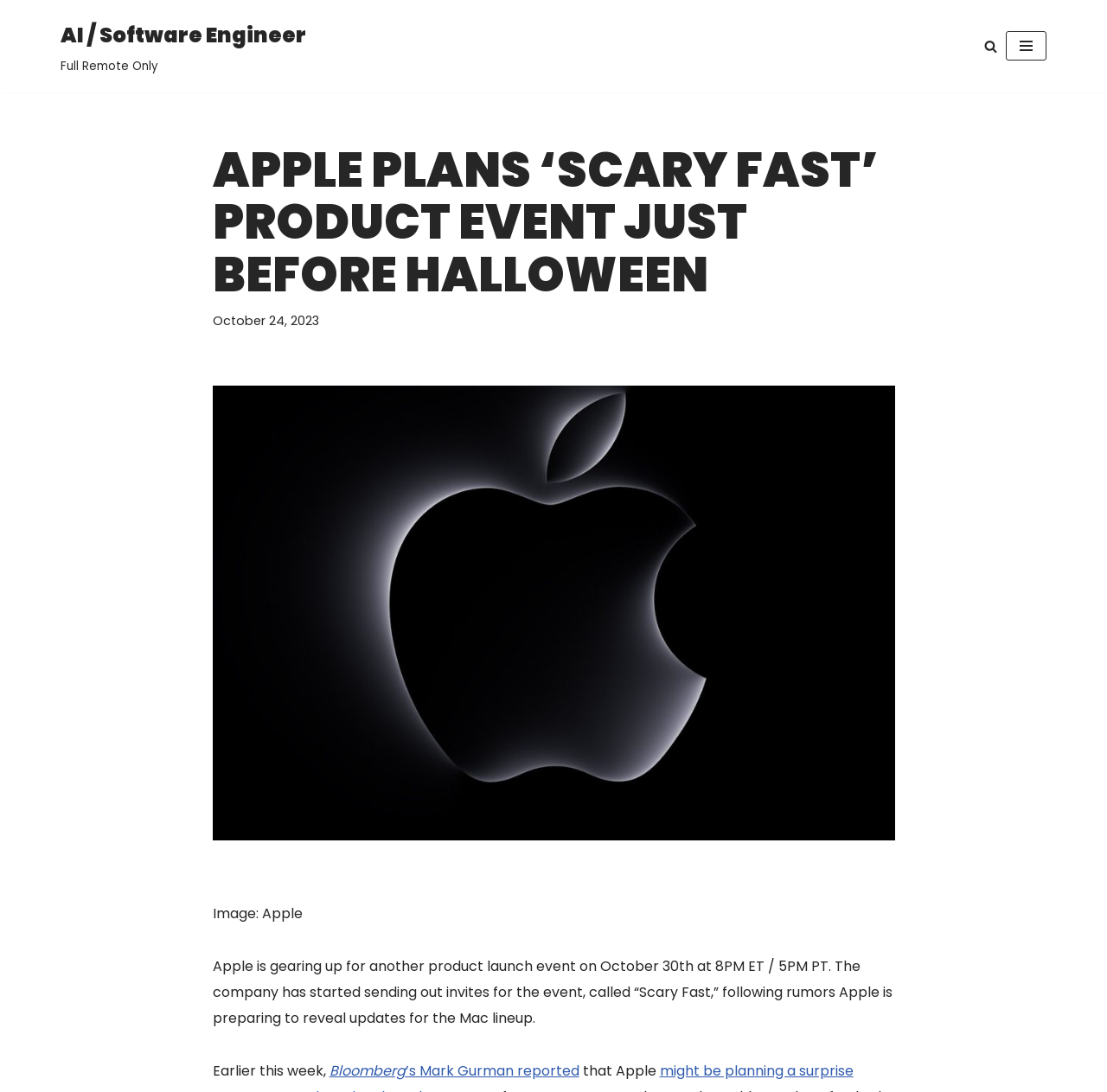Provide an in-depth caption for the elements present on the webpage.

The webpage appears to be a news article or blog post about Apple's upcoming product launch event. At the top left, there is a link to "Skip to content". Next to it, on the same line, is a link to "AI / Software Engineer" with a description "Full Remote Only" below it. 

On the top right, there is a search button with a magnifying glass icon. Beside it, there is a navigation menu button. 

When the navigation menu button is expanded, it reveals the main content of the webpage. The title of the article, "APPLE PLANS ‘SCARY FAST’ PRODUCT EVENT JUST BEFORE HALLOWEEN", is prominently displayed. Below the title, there is a time stamp showing the date "October 24, 2023". 

An image related to Apple is placed below the time stamp, with a description "Image: Apple". The main article text starts below the image, discussing Apple's upcoming product launch event on October 30th. The text mentions that Apple has started sending out invites for the event, called "Scary Fast", and rumors about updates for the Mac lineup. The article also references a report by Bloomberg's Mark Gurman earlier in the week.